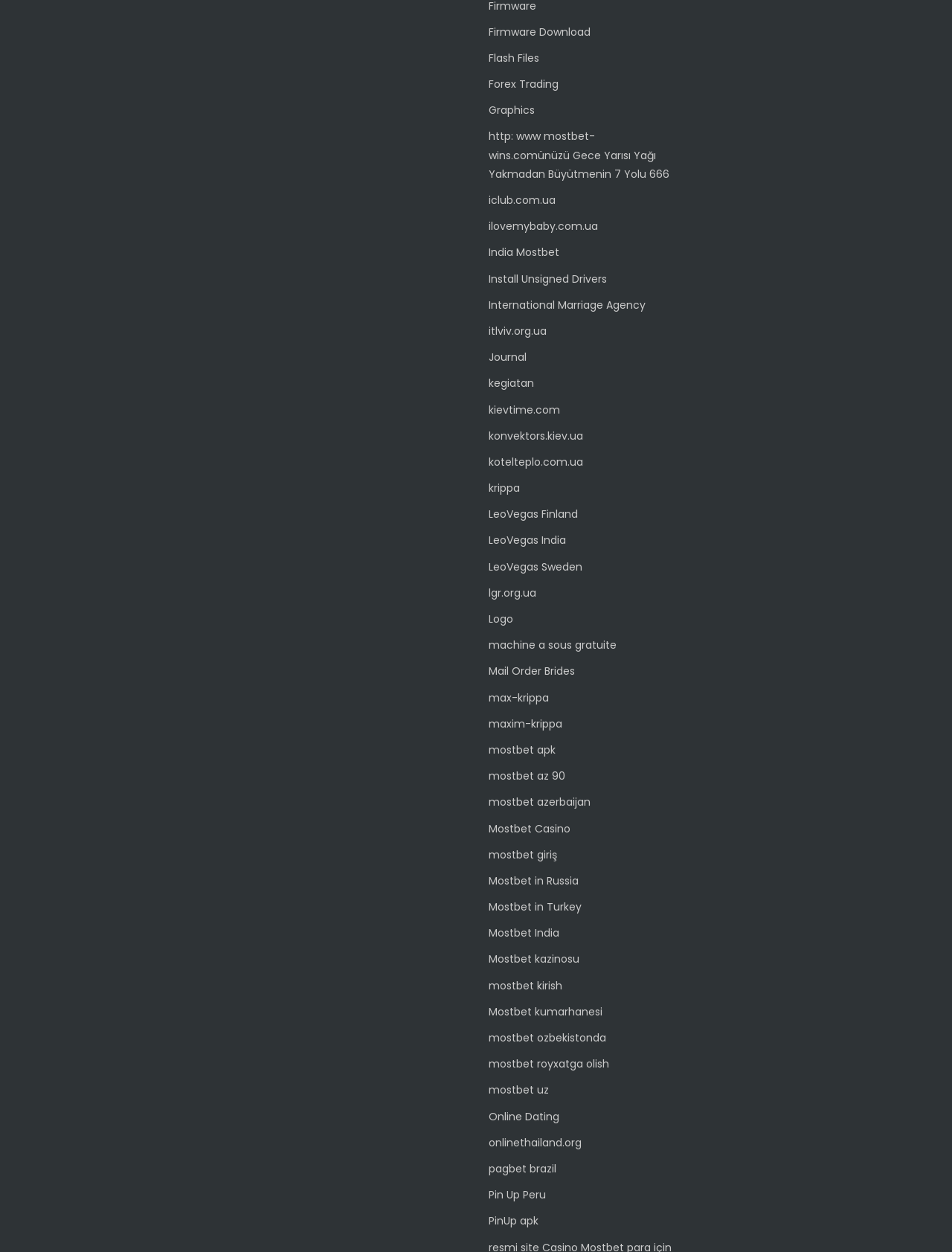Please mark the clickable region by giving the bounding box coordinates needed to complete this instruction: "Click on Firmware Download".

[0.514, 0.019, 0.621, 0.031]